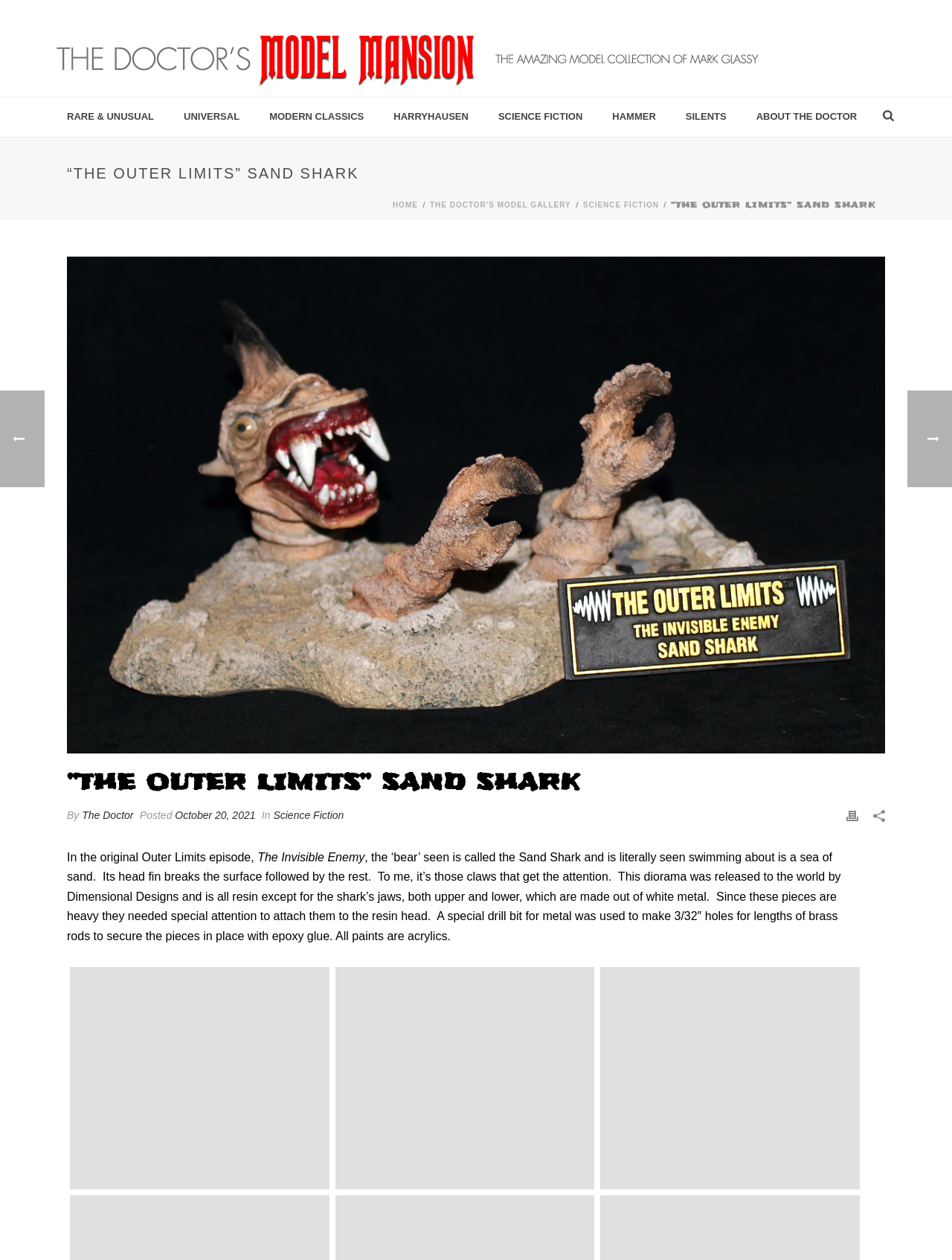Using the description "About the Doctor", predict the bounding box of the relevant HTML element.

[0.779, 0.077, 0.916, 0.109]